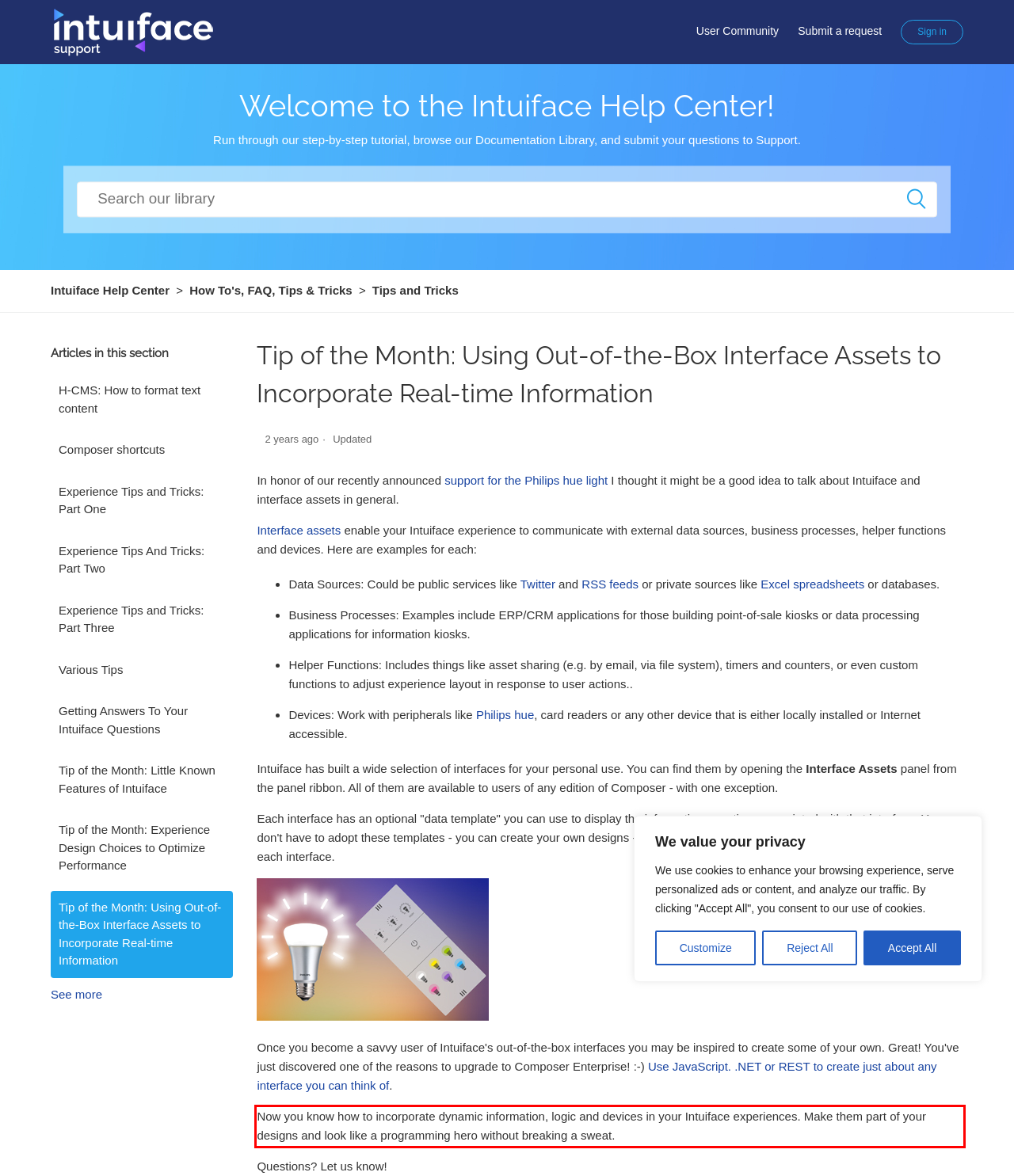Please use OCR to extract the text content from the red bounding box in the provided webpage screenshot.

Now you know how to incorporate dynamic information, logic and devices in your Intuiface experiences. Make them part of your designs and look like a programming hero without breaking a sweat.